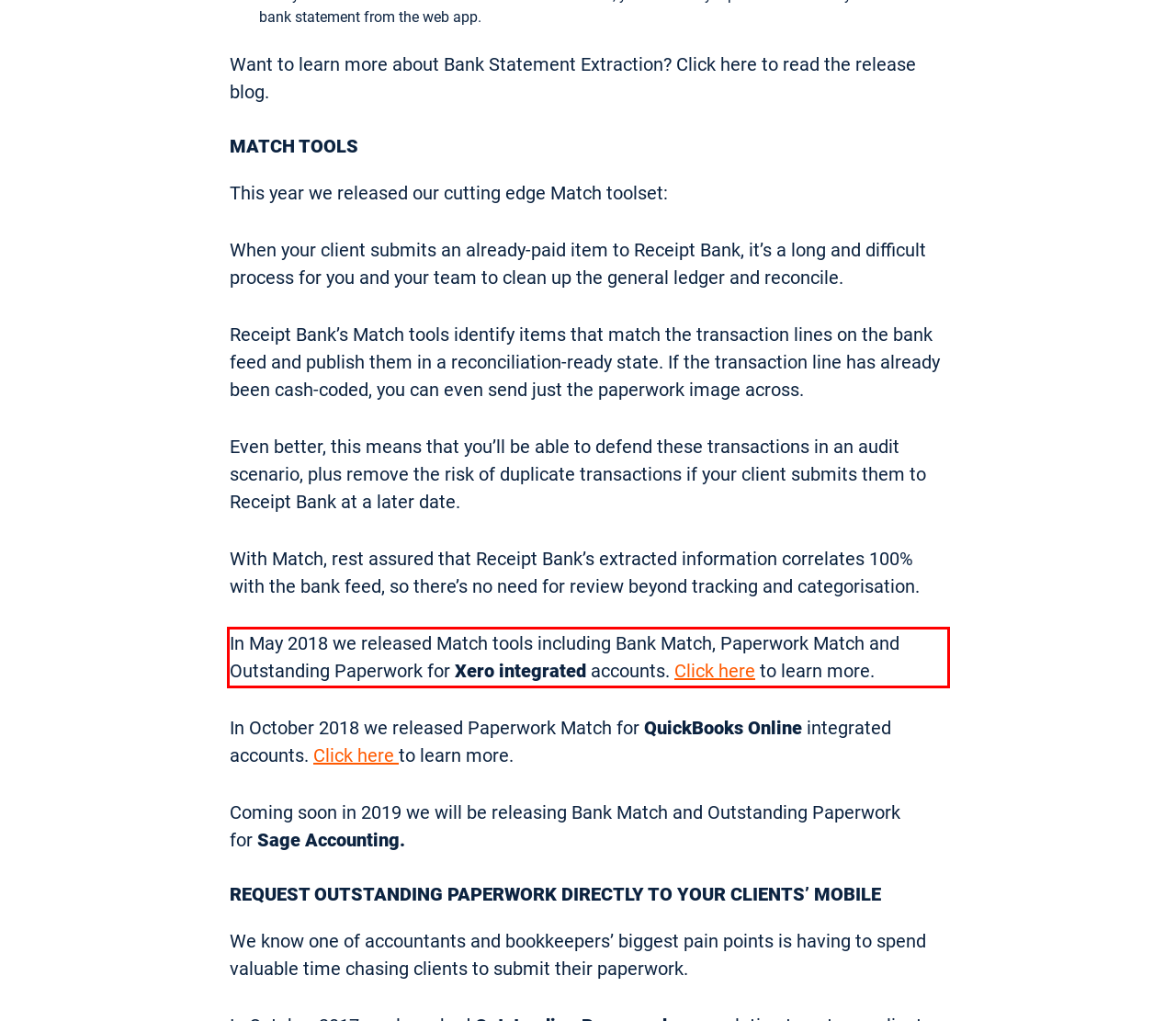Within the screenshot of a webpage, identify the red bounding box and perform OCR to capture the text content it contains.

In May 2018 we released Match tools including Bank Match, Paperwork Match and Outstanding Paperwork for Xero integrated accounts. Click here to learn more.